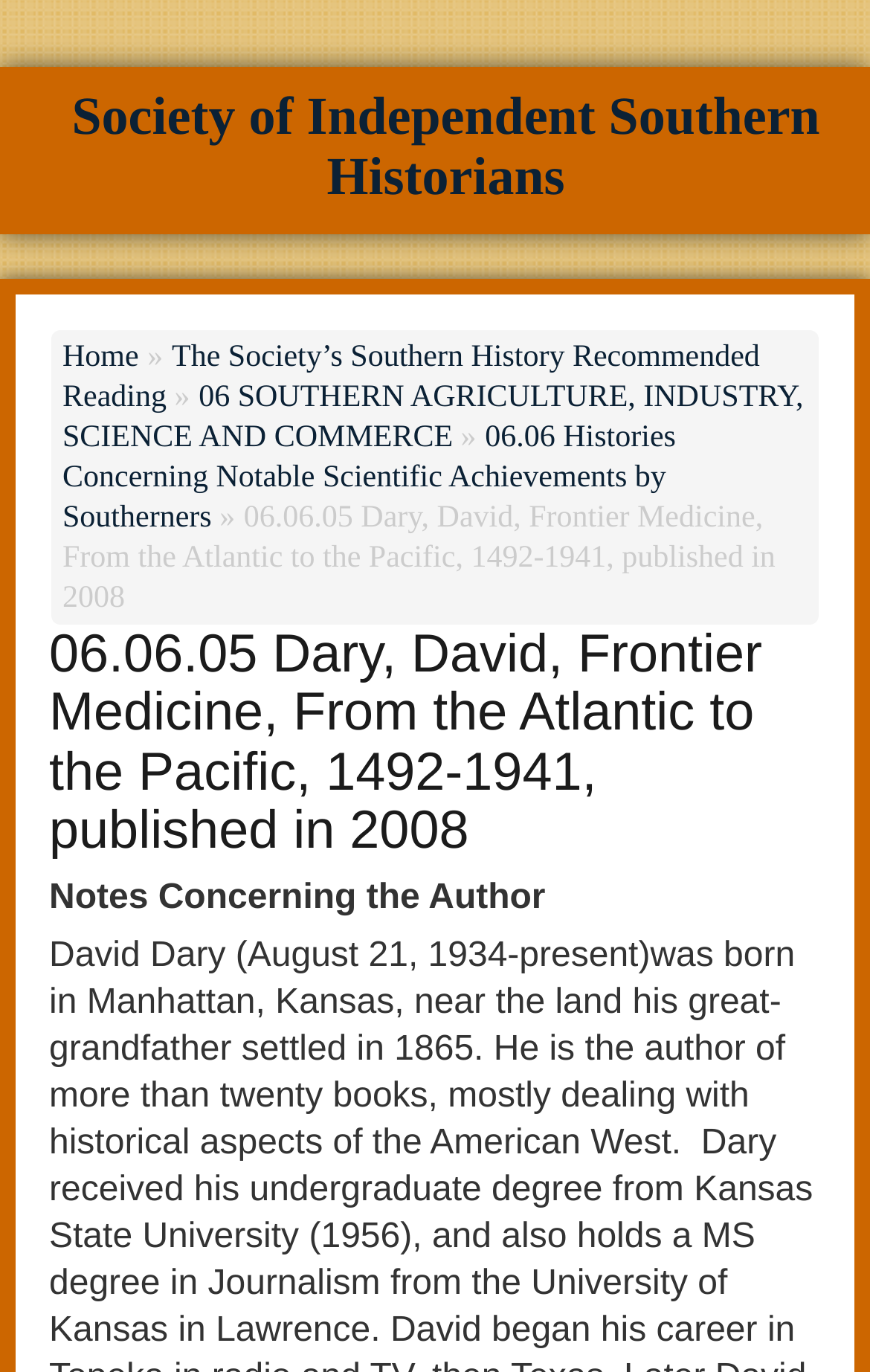Identify the bounding box coordinates for the UI element described as: "Home".

[0.072, 0.249, 0.16, 0.273]